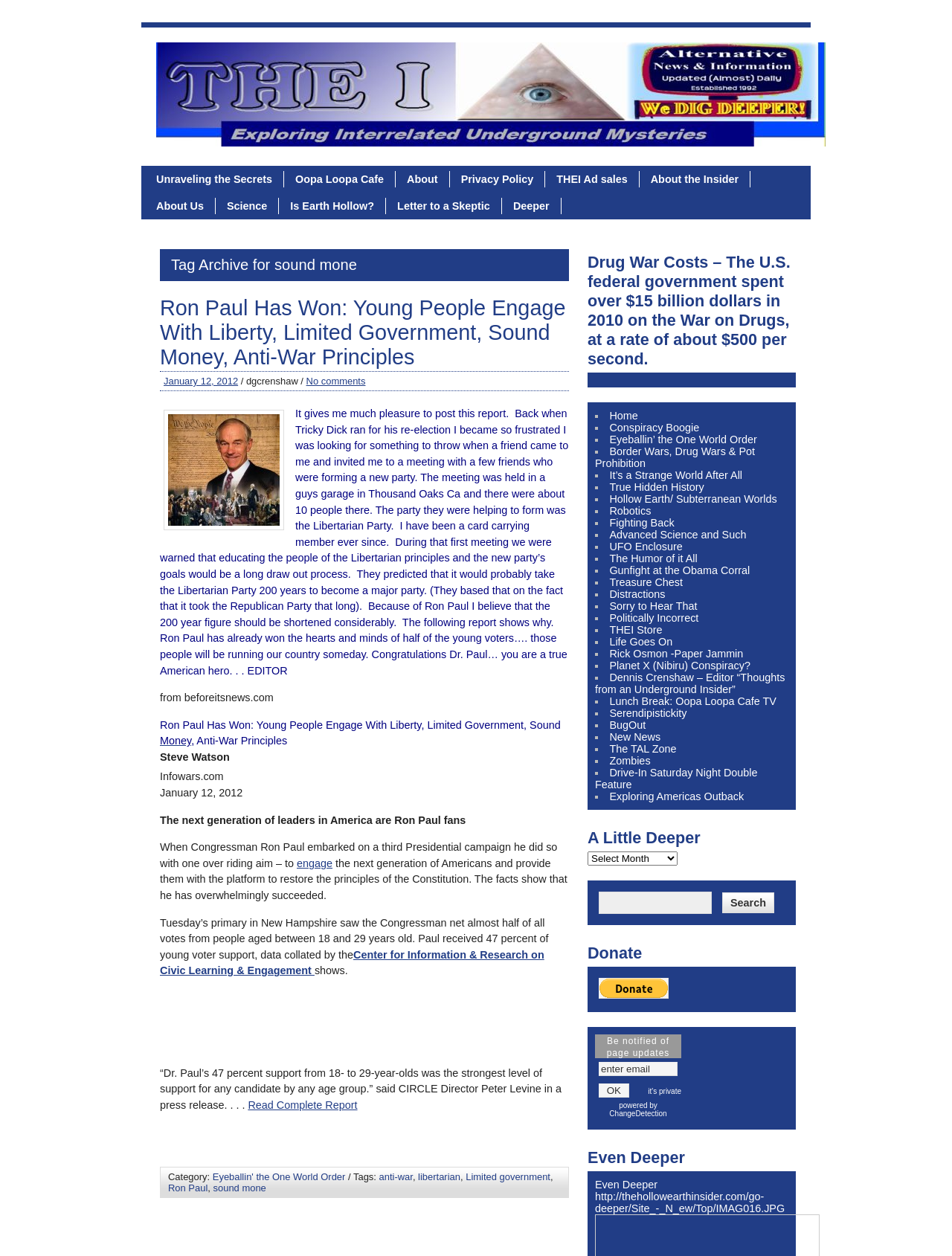Determine the bounding box coordinates of the section I need to click to execute the following instruction: "Explore the 'Hollow Earth/ Subterranean Worlds' topic". Provide the coordinates as four float numbers between 0 and 1, i.e., [left, top, right, bottom].

[0.64, 0.393, 0.816, 0.402]